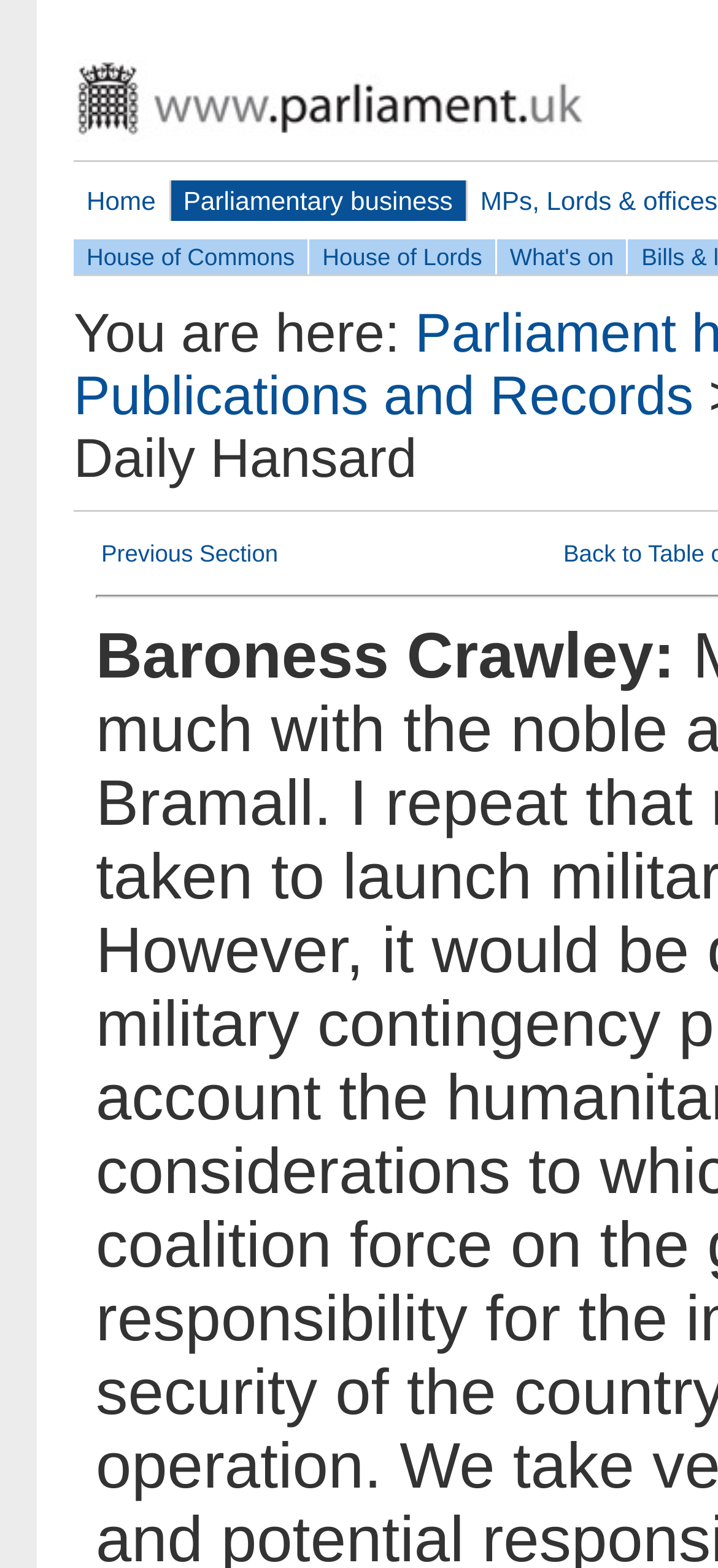Using a single word or phrase, answer the following question: 
How many links are in the top navigation bar?

5